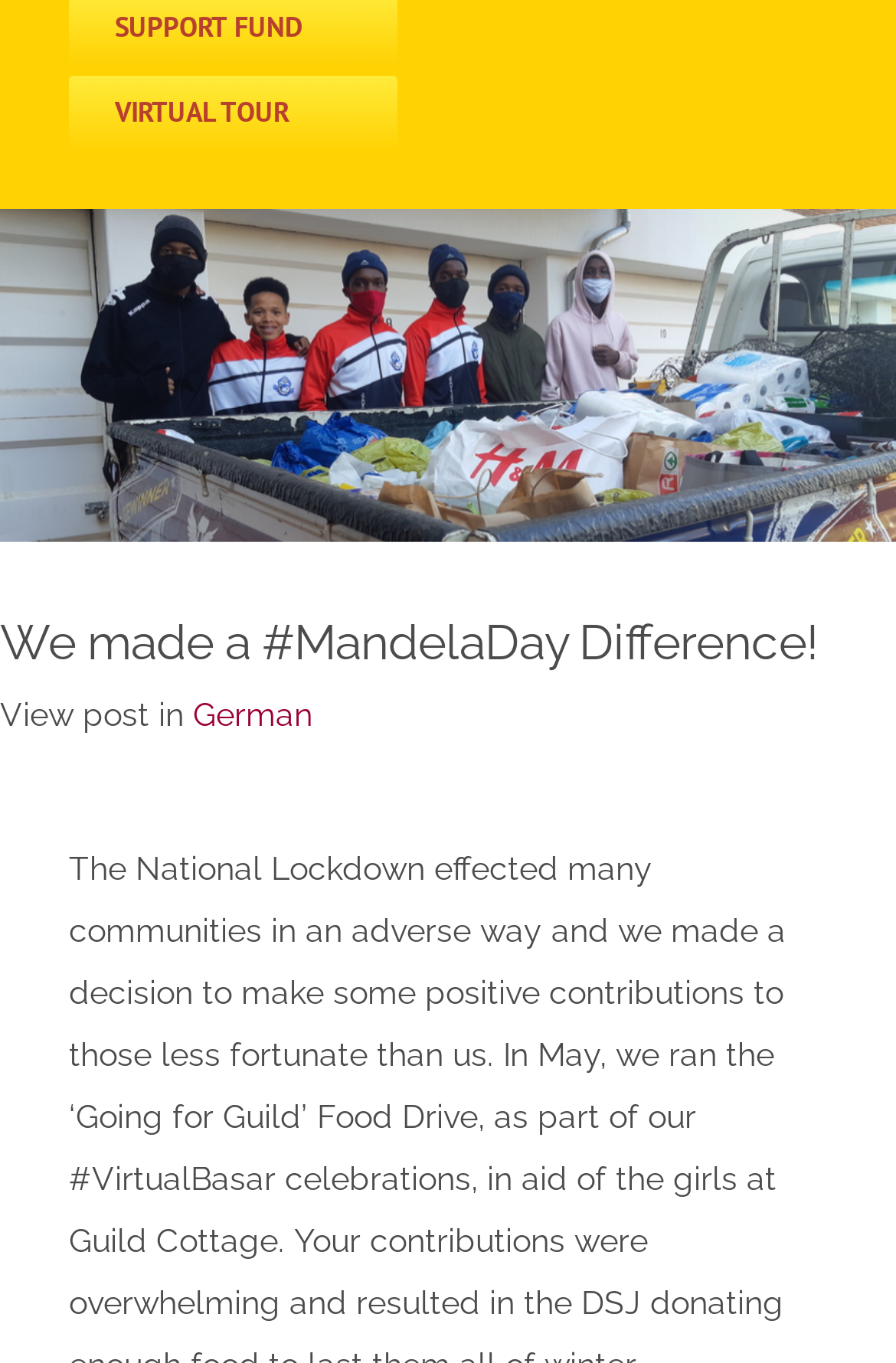Locate the bounding box of the UI element based on this description: "View Larger Image". Provide four float numbers between 0 and 1 as [left, top, right, bottom].

[0.0, 0.154, 1.0, 0.397]